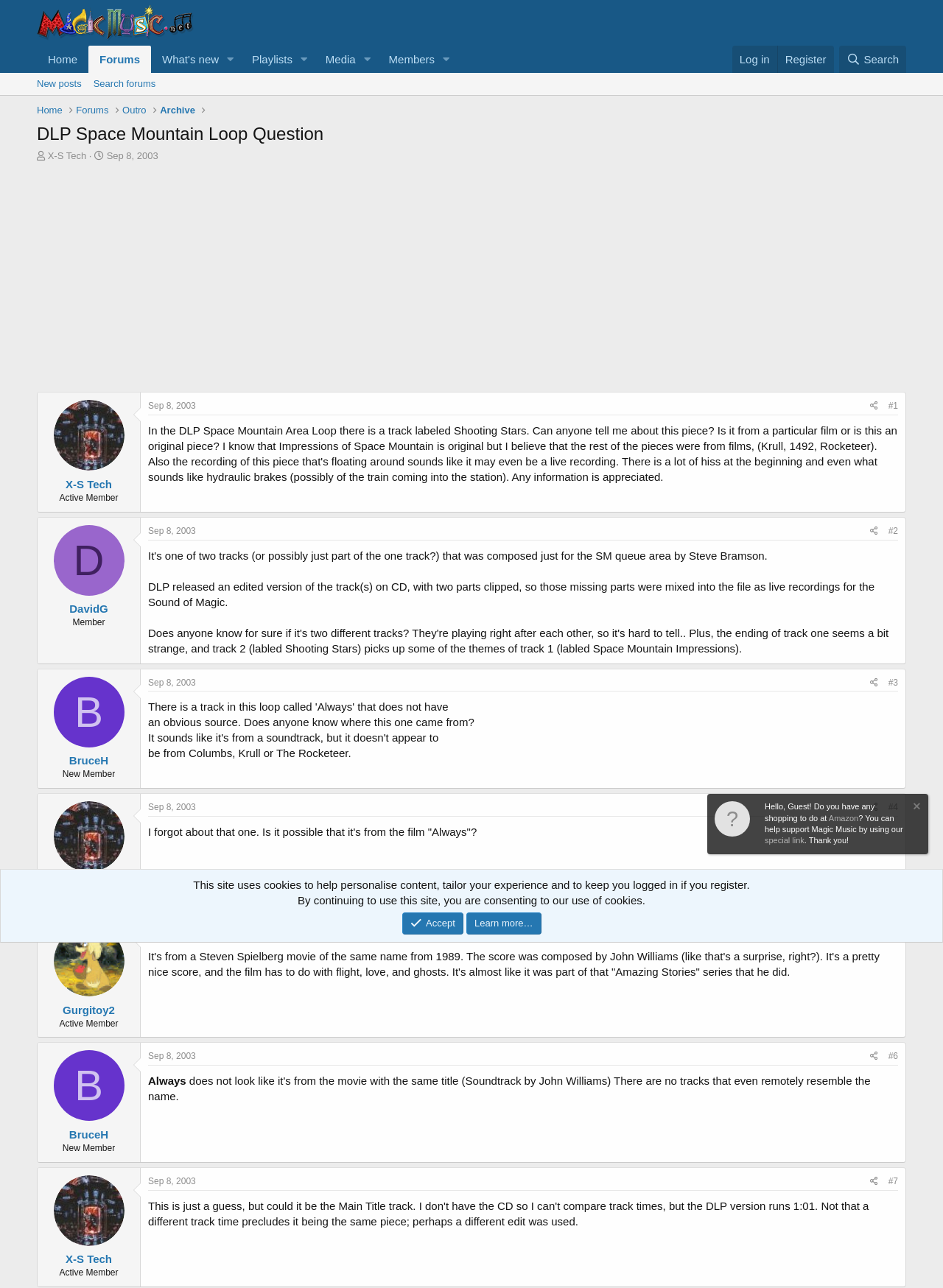Can you determine the main header of this webpage?

DLP Space Mountain Loop Question